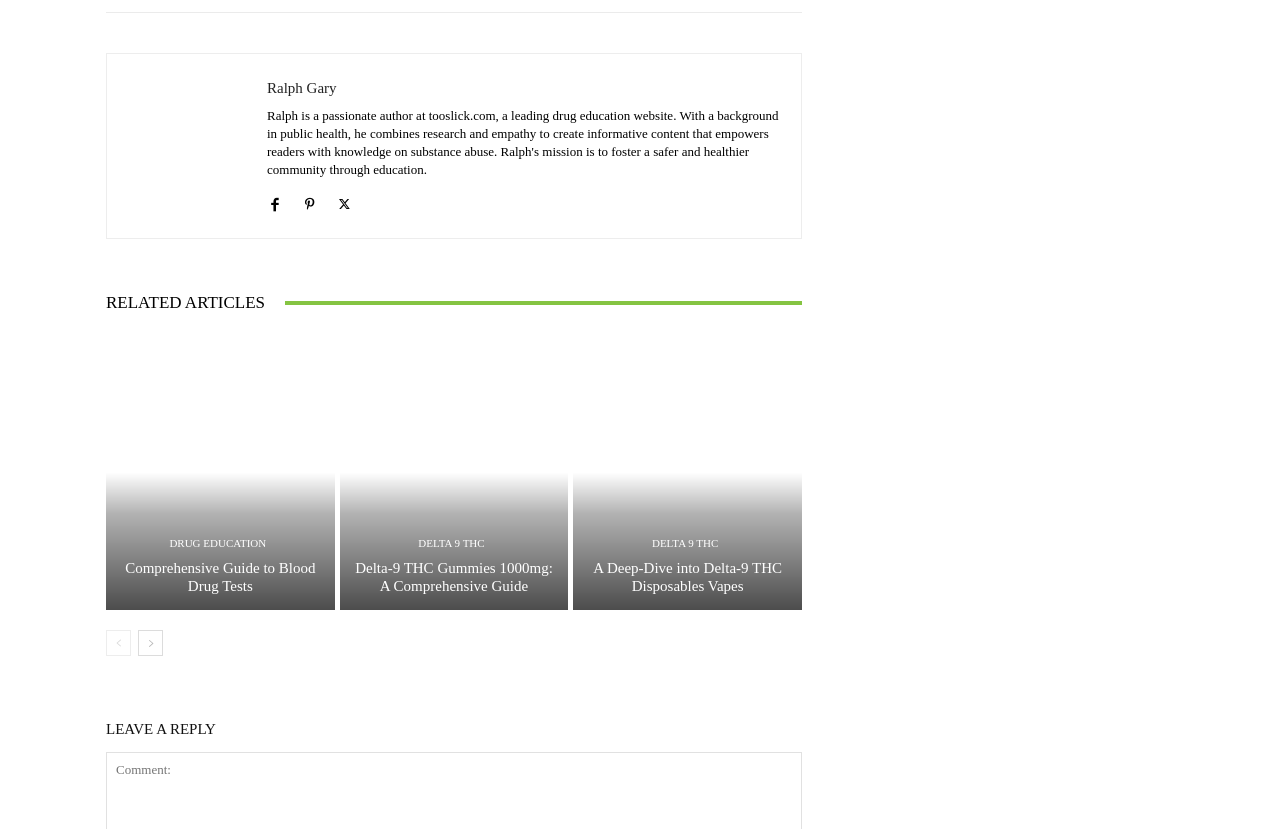Provide your answer in one word or a succinct phrase for the question: 
What is the topic of the related articles?

Drug education